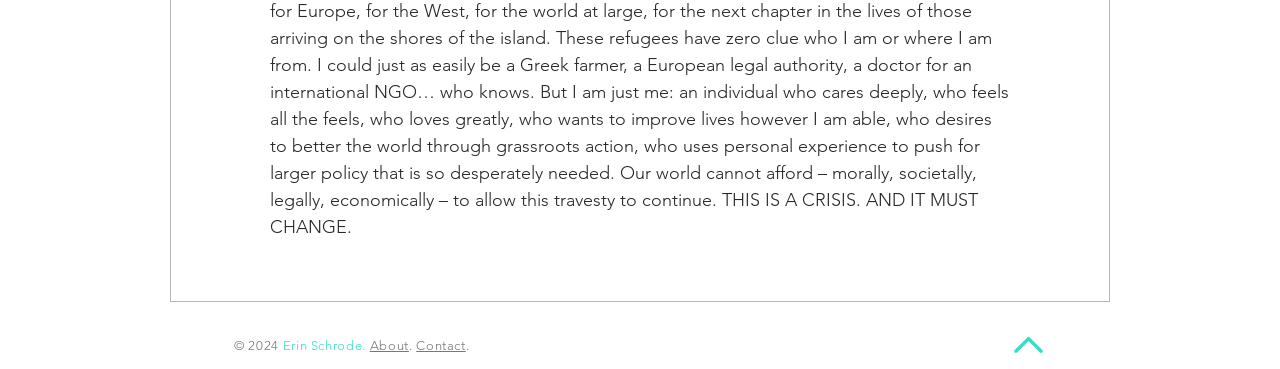Please identify the bounding box coordinates of the element that needs to be clicked to execute the following command: "contact us". Provide the bounding box using four float numbers between 0 and 1, formatted as [left, top, right, bottom].

[0.325, 0.916, 0.364, 0.957]